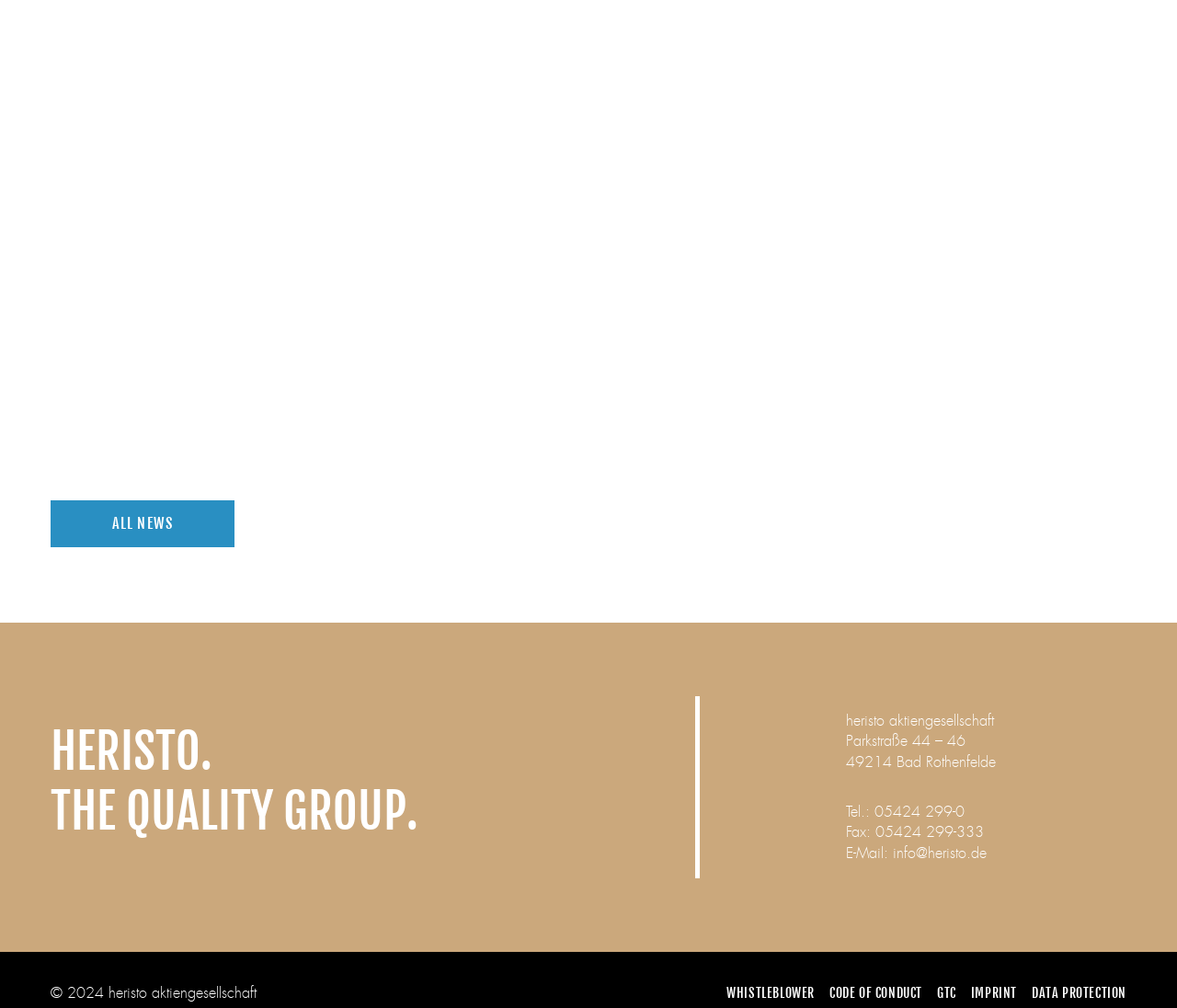Please identify the bounding box coordinates of the area that needs to be clicked to fulfill the following instruction: "Contact heristo via email."

[0.719, 0.836, 0.838, 0.856]